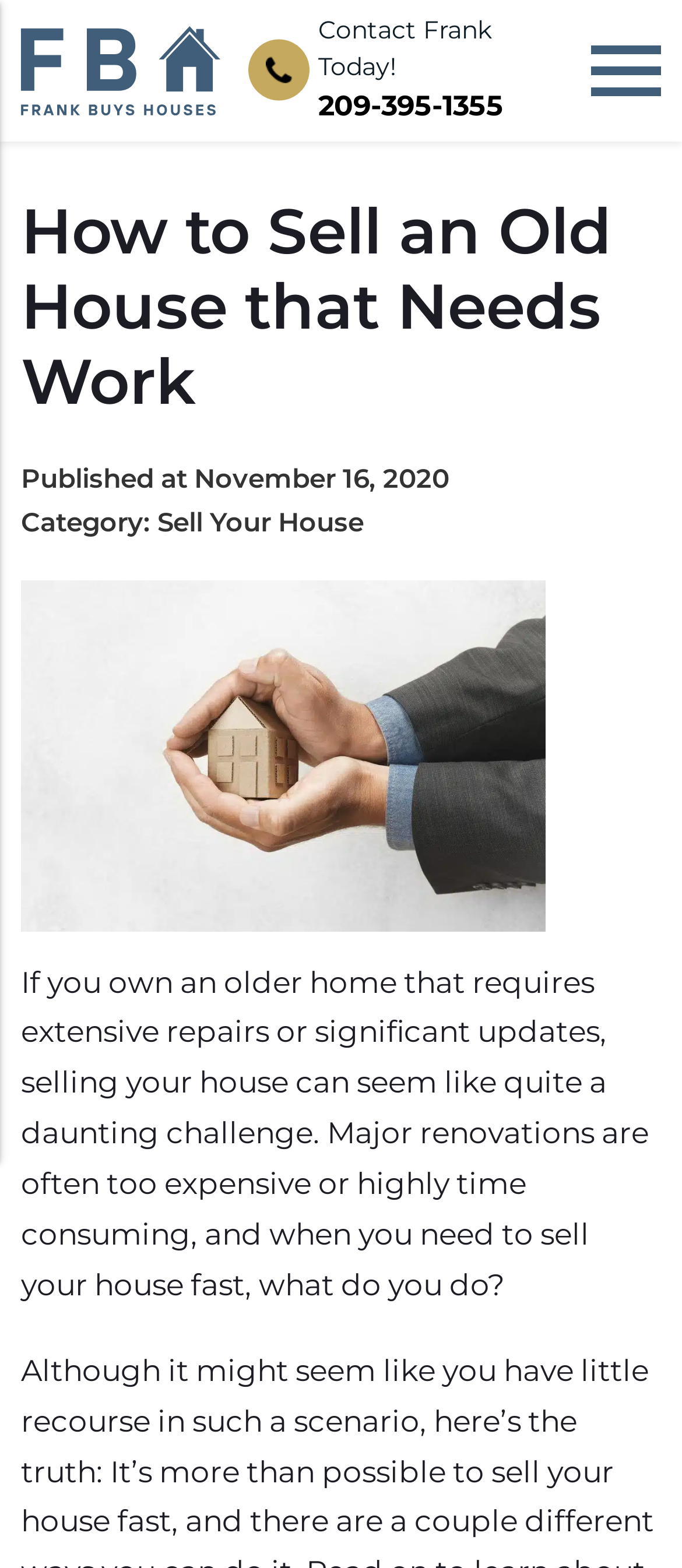By analyzing the image, answer the following question with a detailed response: What is the main challenge of selling an old house?

I found the main challenge by reading the StaticText element with the text 'If you own an older home that requires extensive repairs or significant updates, selling your house can seem like quite a daunting challenge. Major renovations are often too expensive or highly time consuming, and when you need to sell your house fast, what do you do?' which has a bounding box coordinate of [0.031, 0.615, 0.951, 0.83].